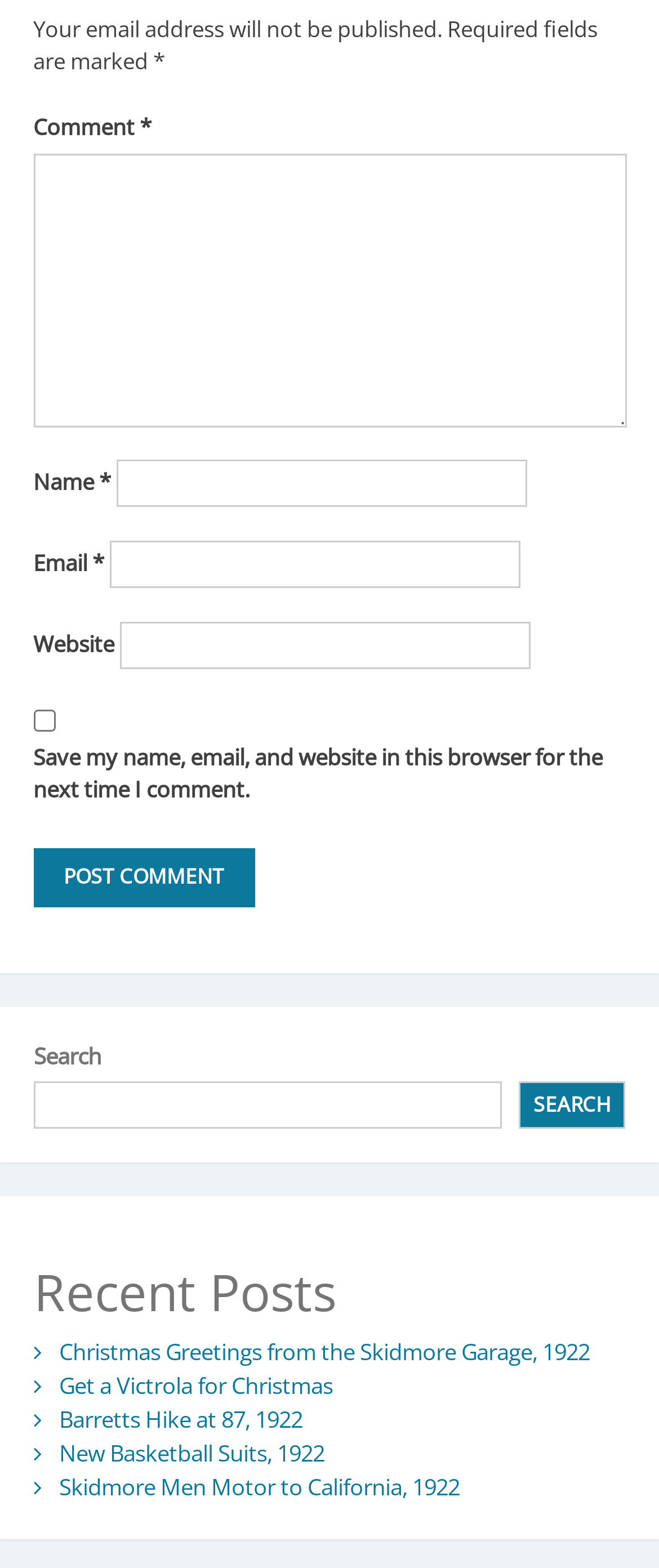Determine the bounding box coordinates for the element that should be clicked to follow this instruction: "Search". The coordinates should be given as four float numbers between 0 and 1, in the format [left, top, right, bottom].

[0.787, 0.69, 0.949, 0.72]